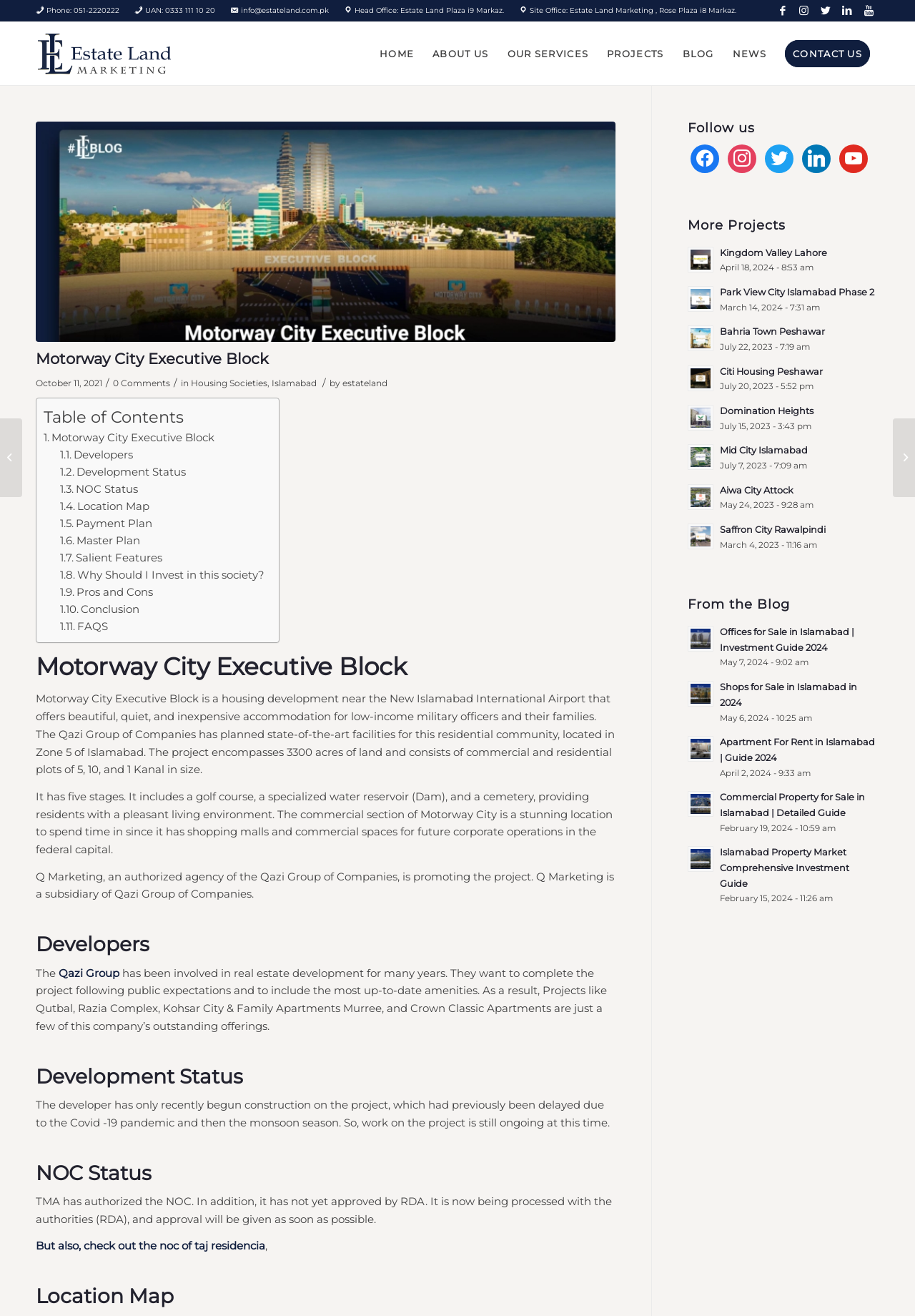Give a one-word or phrase response to the following question: What is the size of the plots in the project?

5, 10, and 1 Kanal